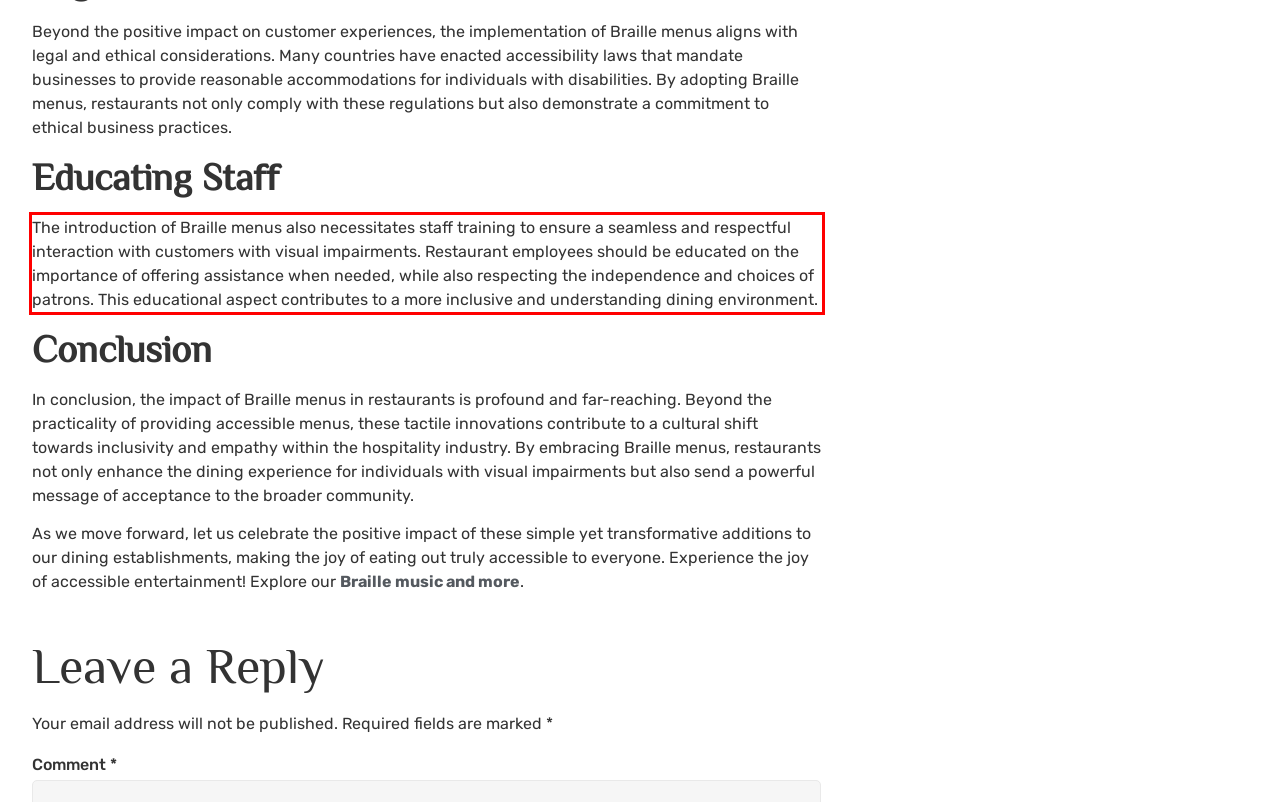Given a screenshot of a webpage, locate the red bounding box and extract the text it encloses.

The introduction of Braille menus also necessitates staff training to ensure a seamless and respectful interaction with customers with visual impairments. Restaurant employees should be educated on the importance of offering assistance when needed, while also respecting the independence and choices of patrons. This educational aspect contributes to a more inclusive and understanding dining environment.